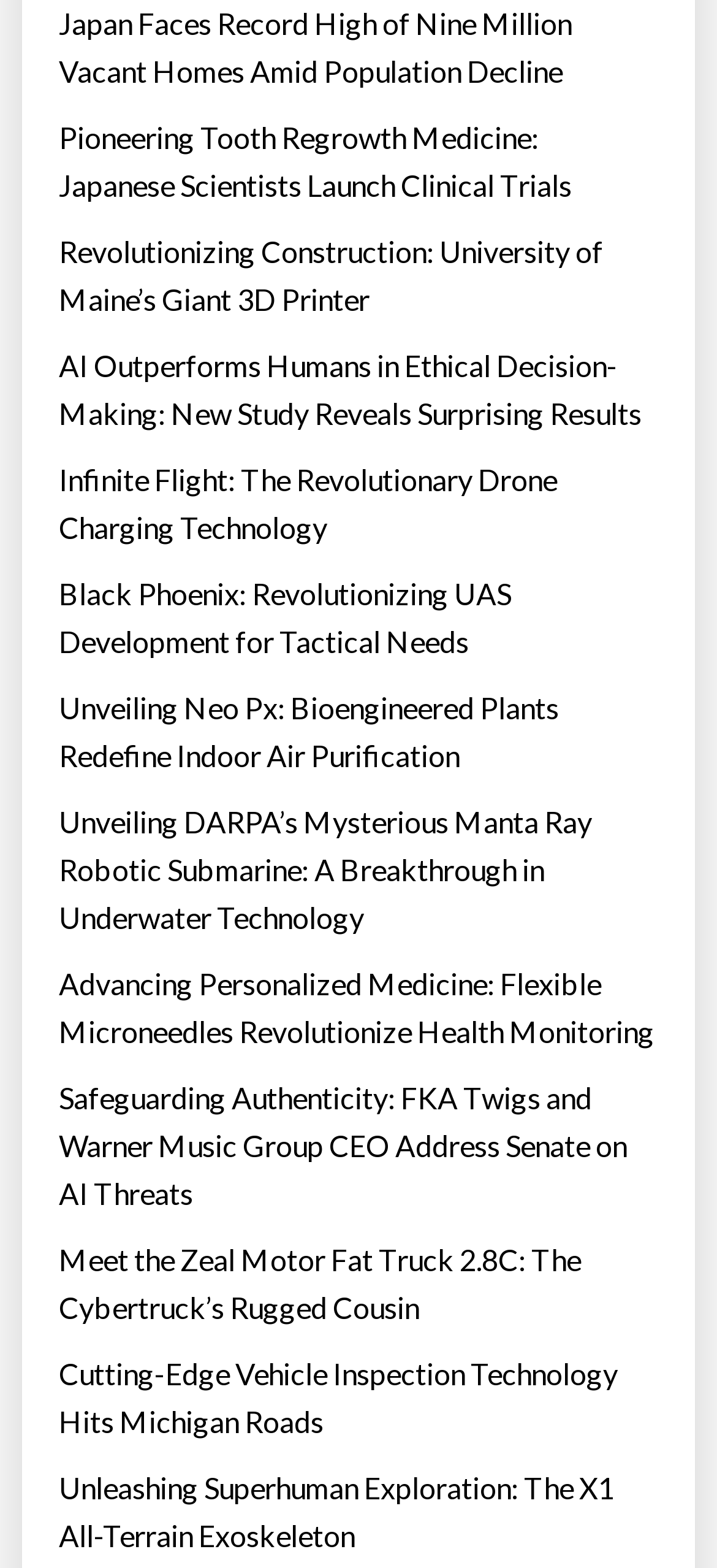Identify the bounding box coordinates of the section that should be clicked to achieve the task described: "Unveil Neo Px bioengineered plants for indoor air purification".

[0.082, 0.436, 0.918, 0.497]